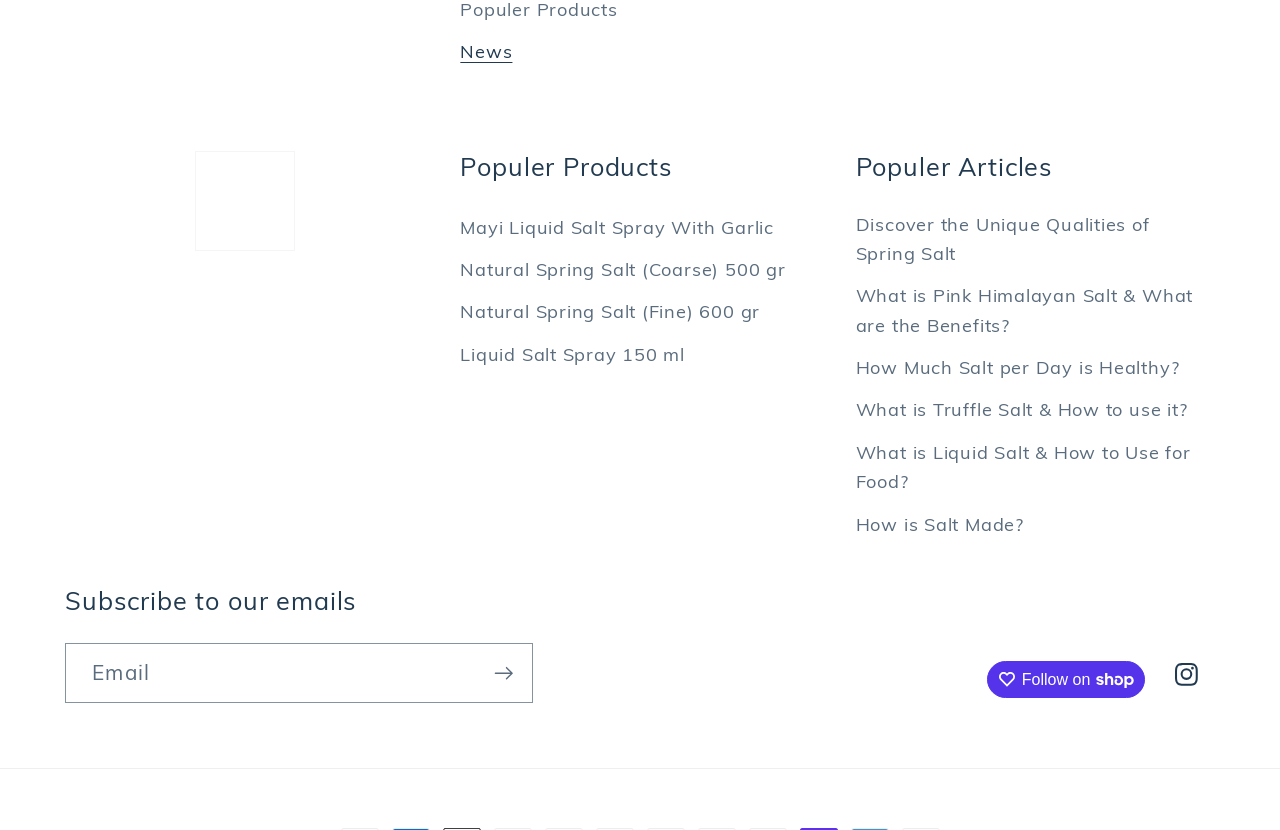Identify the bounding box for the element characterized by the following description: "Liquid Salt Spray 150 ml".

[0.36, 0.401, 0.535, 0.452]